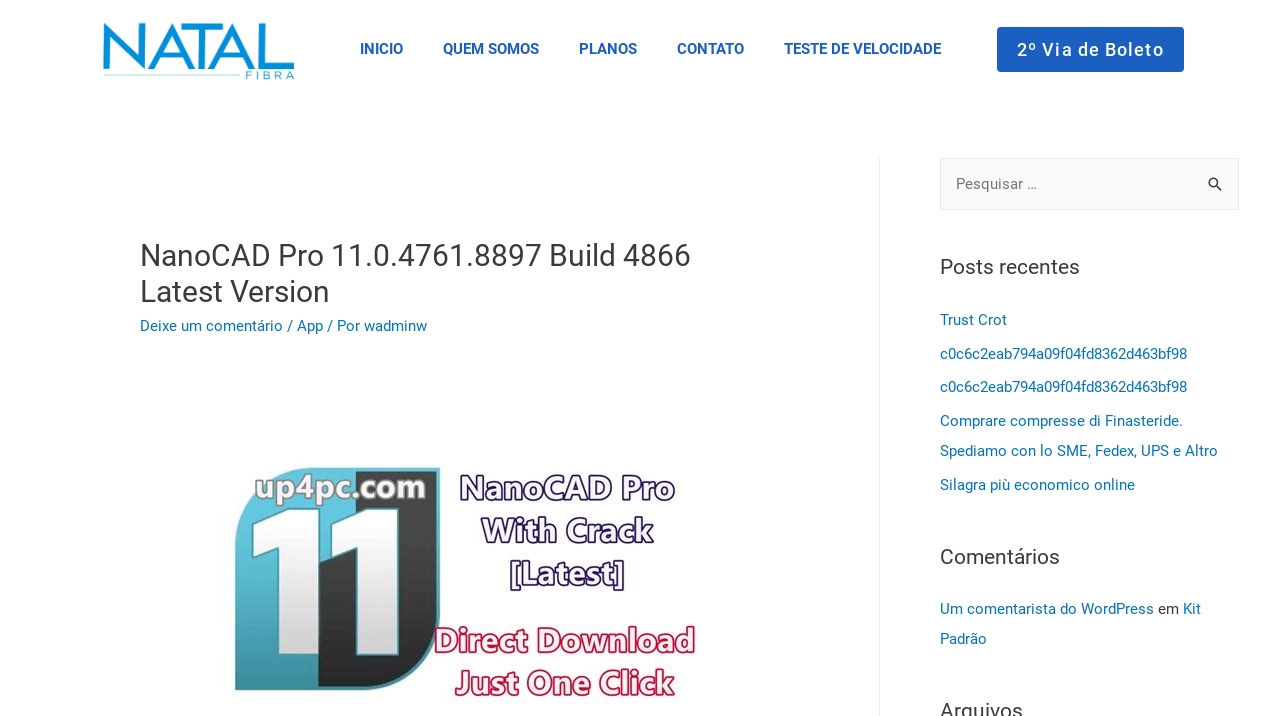How many comments are listed?
Relying on the image, give a concise answer in one word or a brief phrase.

1